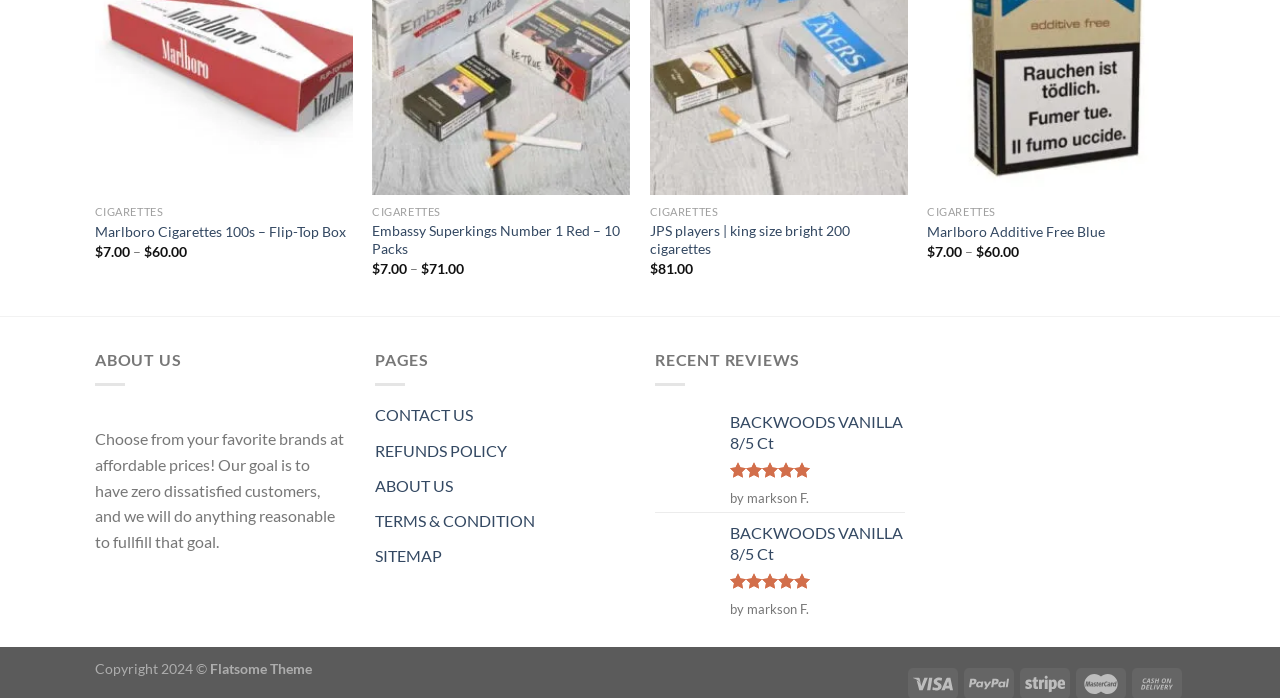Specify the bounding box coordinates of the region I need to click to perform the following instruction: "View product details of Marlboro Cigarettes 100s – Flip-Top Box". The coordinates must be four float numbers in the range of 0 to 1, i.e., [left, top, right, bottom].

[0.074, 0.32, 0.27, 0.347]